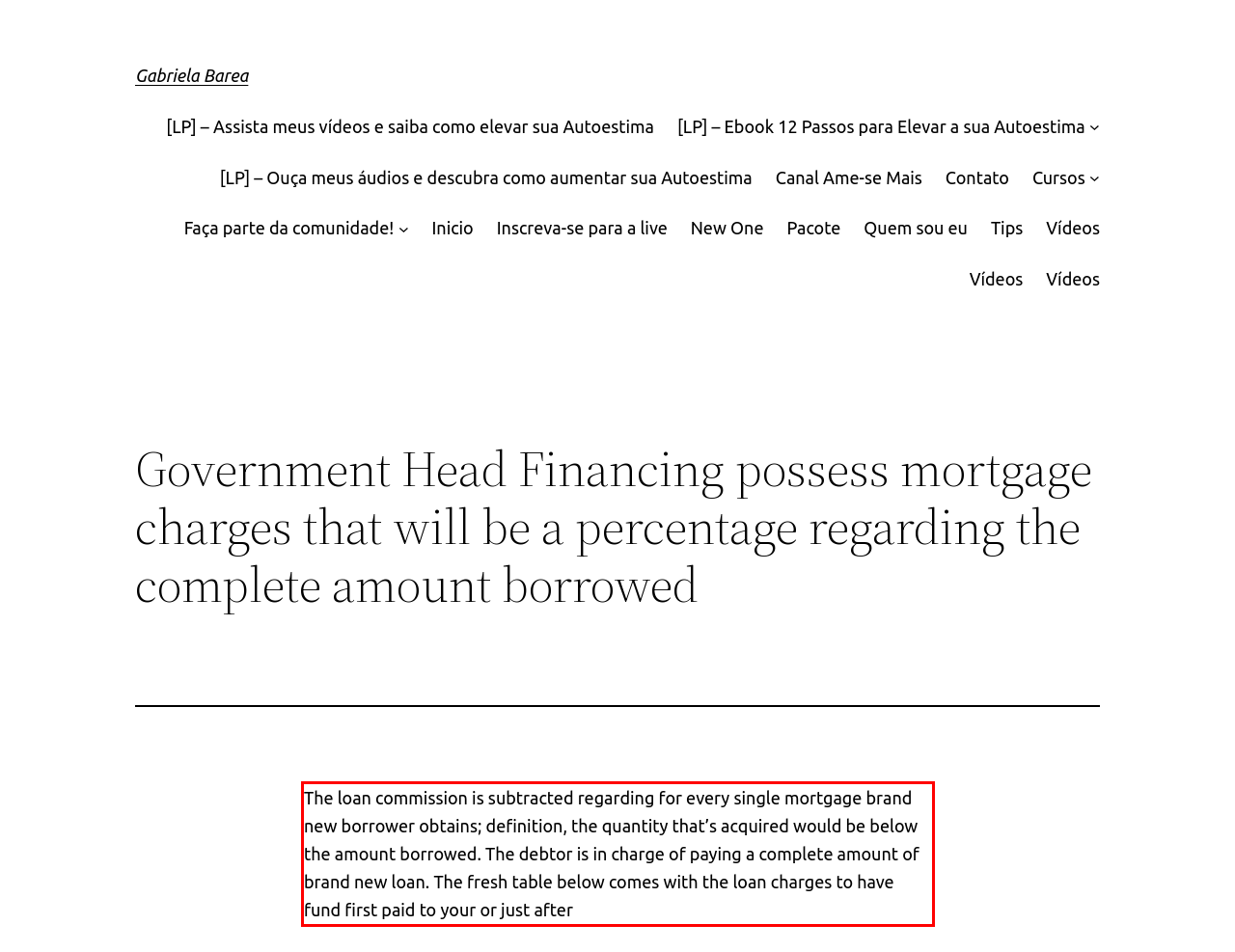Please examine the webpage screenshot and extract the text within the red bounding box using OCR.

The loan commission is subtracted regarding for every single mortgage brand new borrower obtains; definition, the quantity that’s acquired would be below the amount borrowed. The debtor is in charge of paying a complete amount of brand new loan. The fresh table below comes with the loan charges to have fund first paid to your or just after